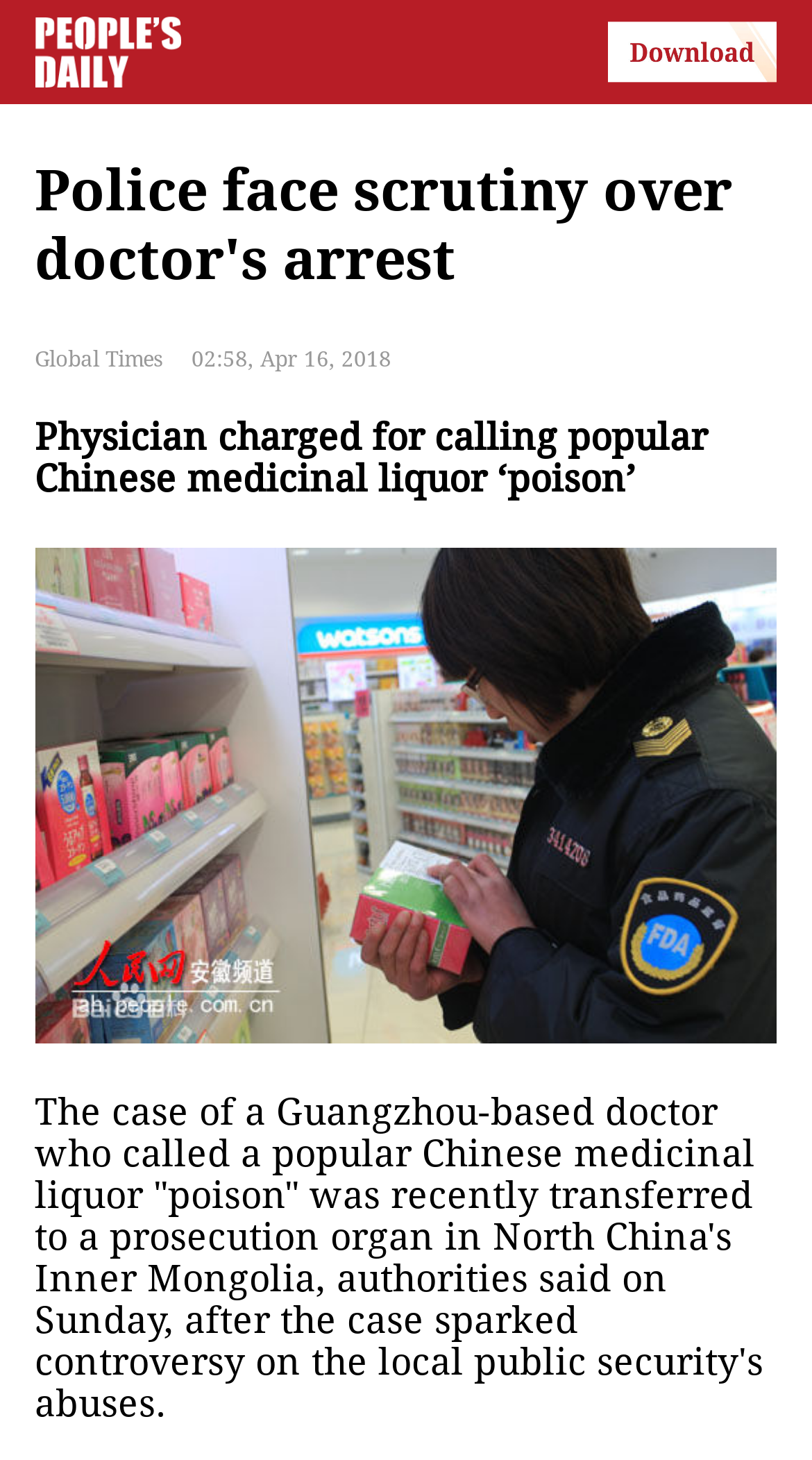What is the profession of the person involved in the case?
Answer the question with detailed information derived from the image.

I found the answer by reading the text of the news article, which mentions a Guangzhou-based doctor who called a popular Chinese medicinal liquor 'poison'.